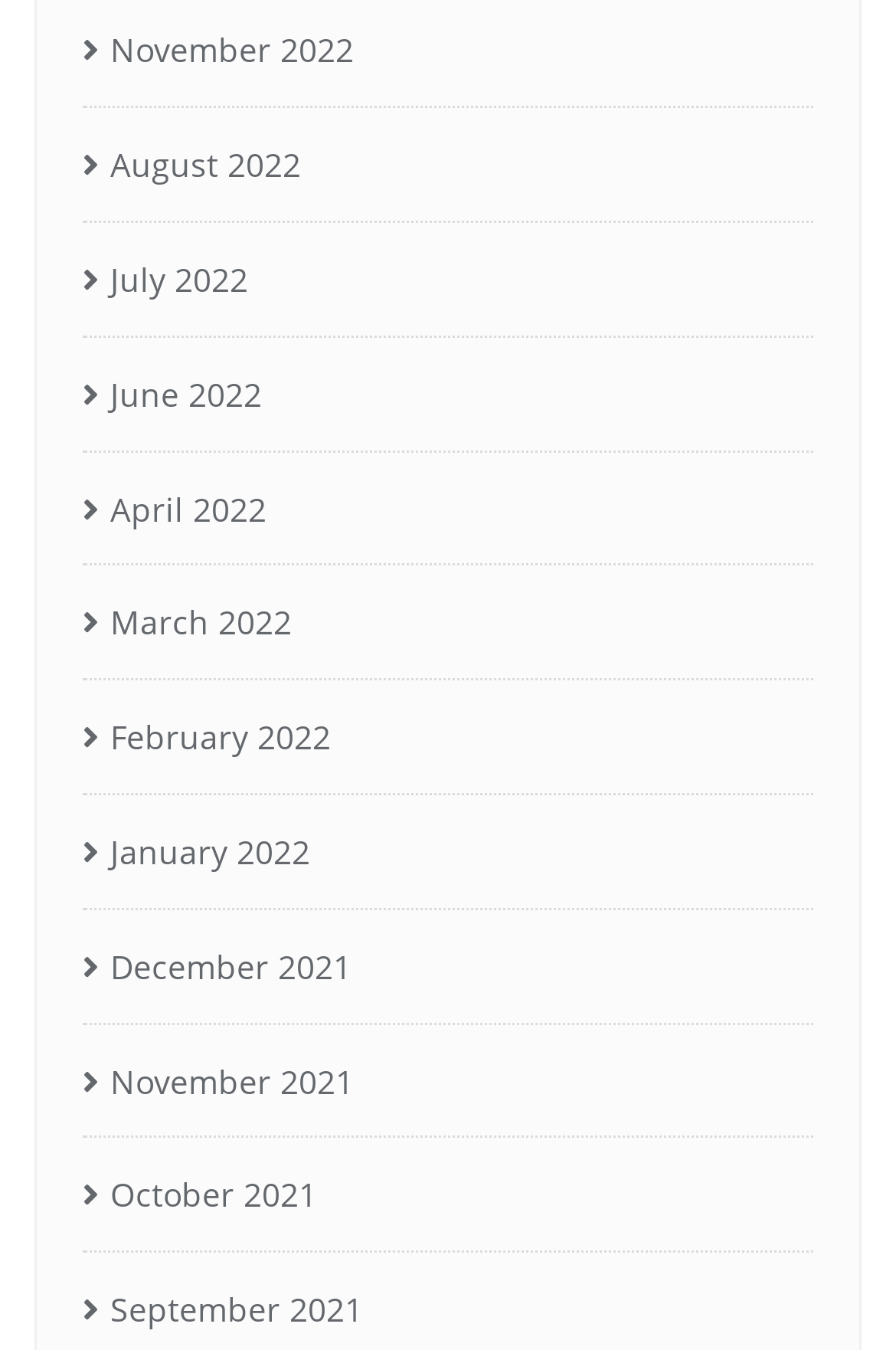Can you identify the bounding box coordinates of the clickable region needed to carry out this instruction: 'View September 2021'? The coordinates should be four float numbers within the range of 0 to 1, stated as [left, top, right, bottom].

[0.092, 0.945, 0.405, 0.998]